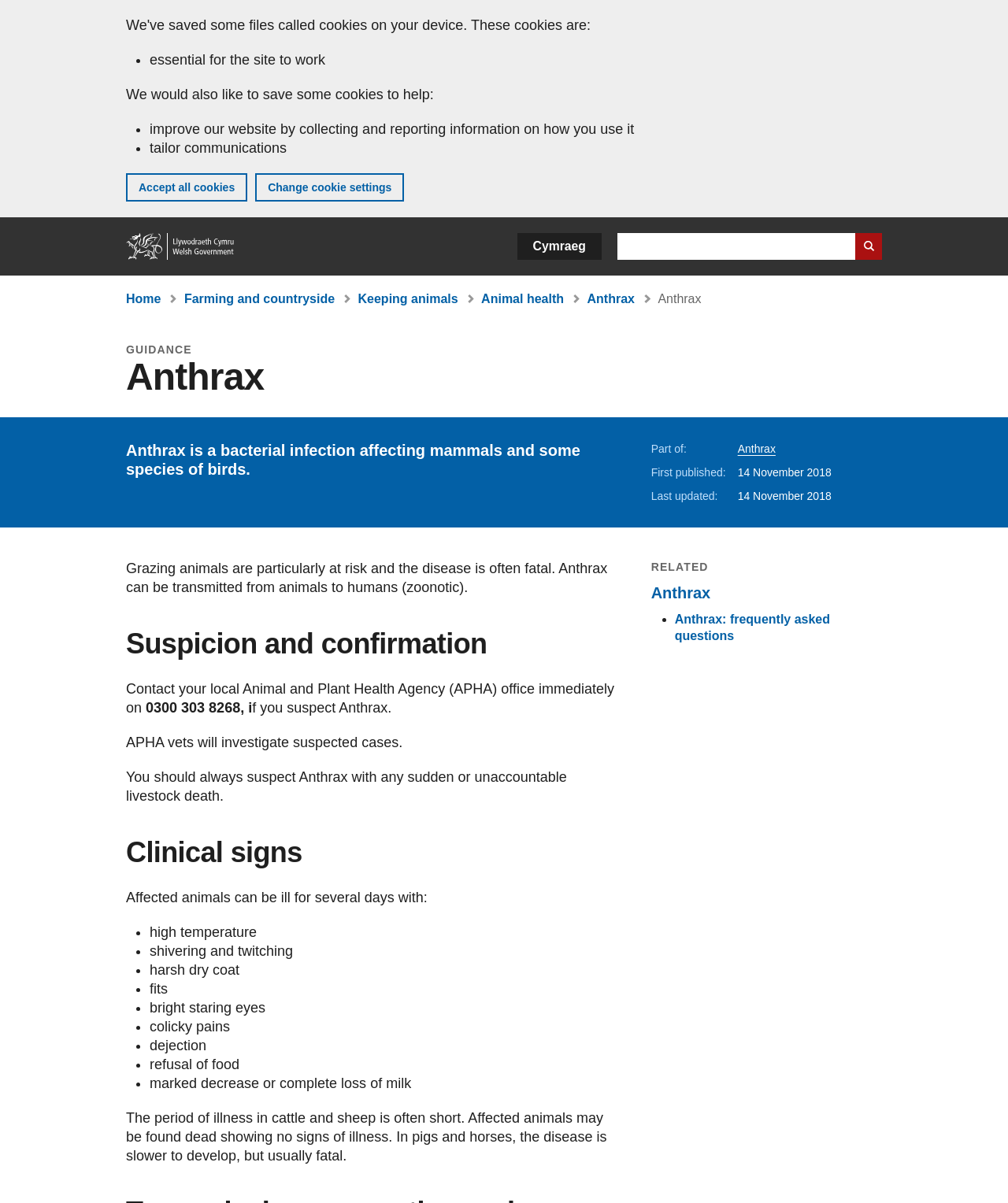Identify the bounding box coordinates of the clickable region to carry out the given instruction: "Read about Anthrax guidance".

[0.125, 0.296, 0.875, 0.33]